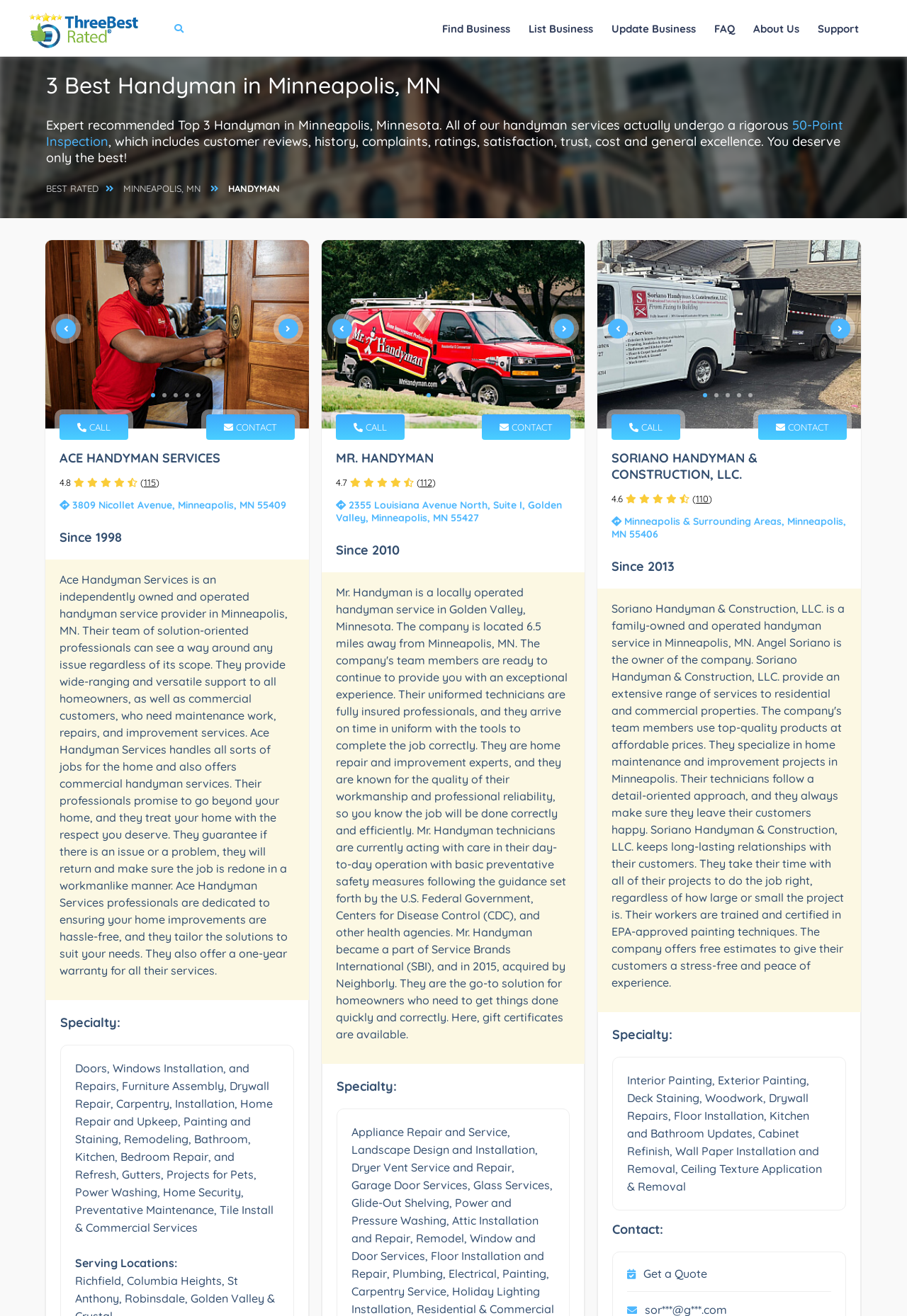Detail the webpage's structure and highlights in your description.

This webpage is about the top 3 handyman services in Minneapolis, MN, as recommended by Expert Recommendations. At the top of the page, there is a logo and a navigation menu with links to "Find Business", "List Business", "Update Business", "FAQ", "About Us", and "Support". 

Below the navigation menu, there is a heading that reads "3 Best Handyman in Minneapolis, MN" followed by a brief description of the selection process, which involves a 50-point inspection that includes customer reviews, history, complaints, ratings, satisfaction, trust, cost, and general excellence.

The main content of the page is divided into three sections, each representing one of the top-rated handyman services. The first section is about Ace Handyman Services, which has a rating of 4.8 and is located at 3809 Nicollet Avenue, Minneapolis, MN 55409. There is a brief description of the services they offer, including maintenance work, repairs, and improvement services for both residential and commercial customers. They also provide a one-year warranty for all their services.

The second section is about Mr. Handyman, which has a rating of 4.7 and is located at 2355 Louisiana Avenue North, Suite I, Golden Valley, Minneapolis, MN 55427. They have been in business since 2010 and offer a range of services, including doors, windows installation, and repairs, furniture assembly, drywall repair, and more.

The third section is about Soriano Handyman & Construction, LLC., which has a rating of 4.6 and serves Minneapolis and surrounding areas. They have been in business since 2013 and offer services such as interior and exterior painting, deck staining, woodwork, drywall repairs, and more.

Each section has a call-to-action button to contact the handyman service, as well as a link to get a quote. There are also tabs to navigate through the different services offered by each handyman.